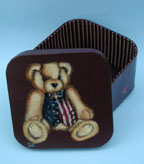What is the finish of the decorative box?
Please answer the question as detailed as possible.

The caption states that the box itself is finished in a rich maroon color with a subtle sheen, which complements the bear's golden fur and vibrant attire.